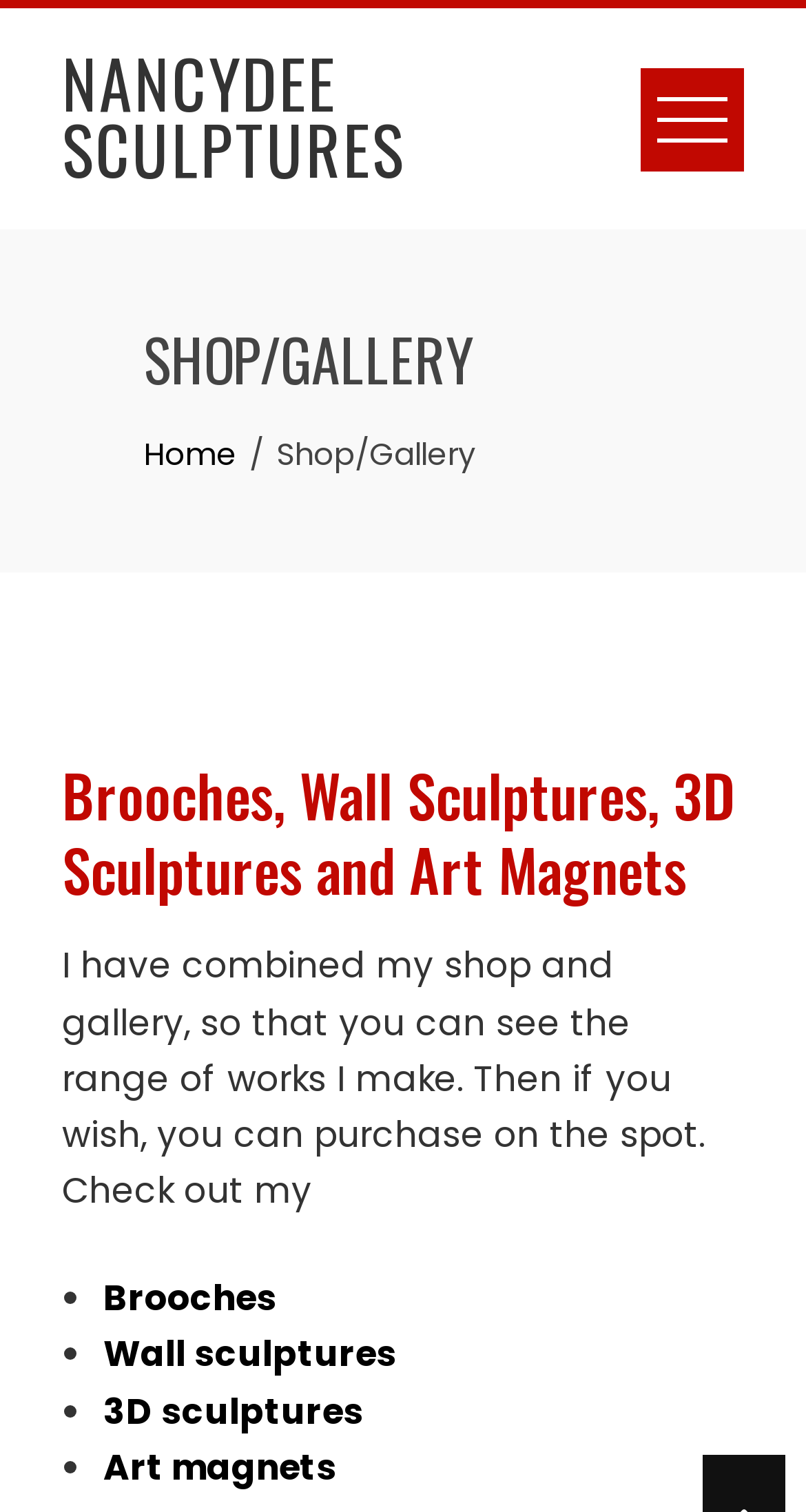Respond with a single word or phrase:
What types of sculptures are available?

Brooches, Wall, 3D, Art Magnets